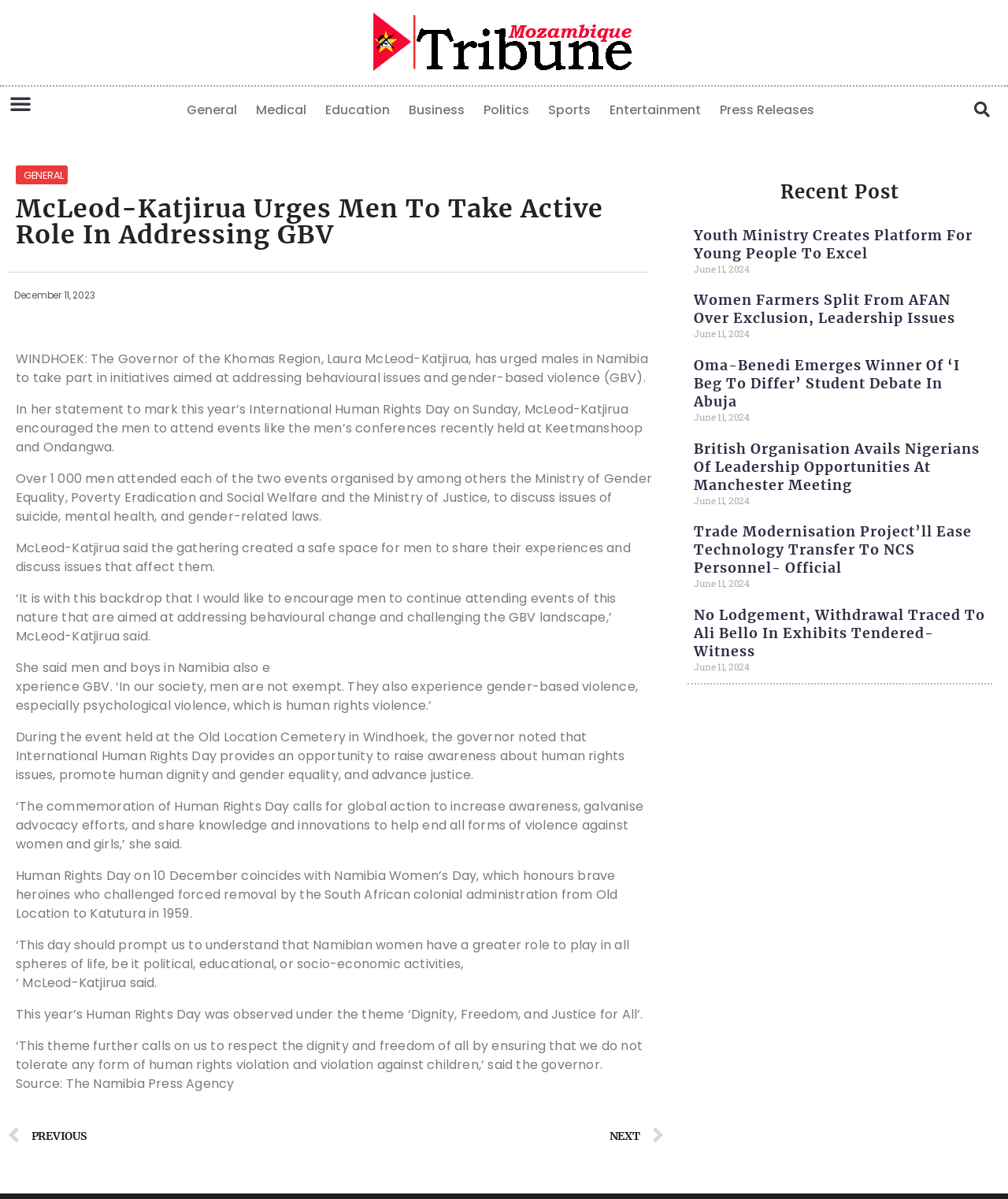Please locate the bounding box coordinates of the element that needs to be clicked to achieve the following instruction: "Go to the 'NEXT' page". The coordinates should be four float numbers between 0 and 1, i.e., [left, top, right, bottom].

[0.333, 0.936, 0.658, 0.959]